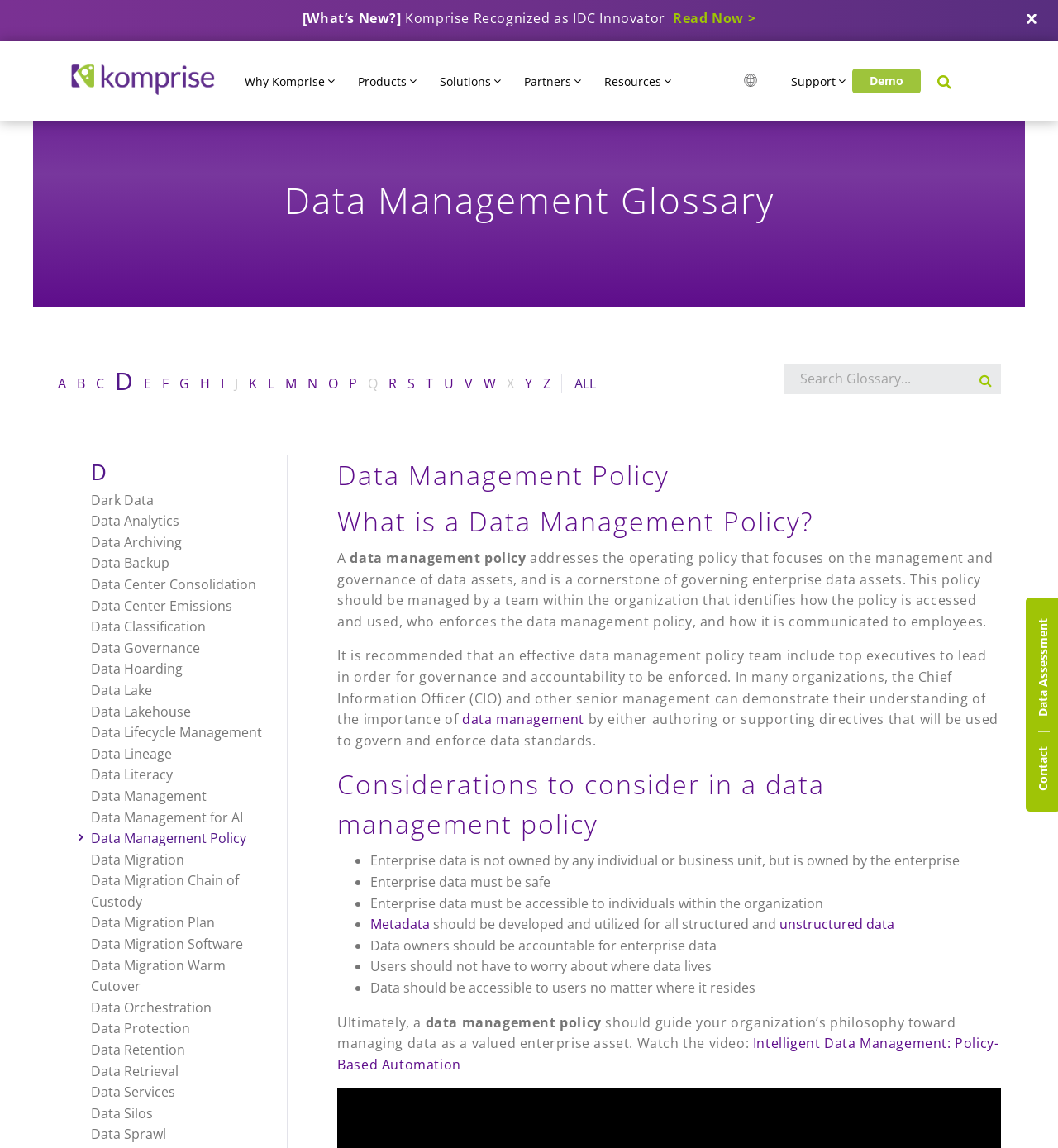Please locate the bounding box coordinates of the region I need to click to follow this instruction: "Search for something in the search box".

[0.88, 0.054, 0.905, 0.087]